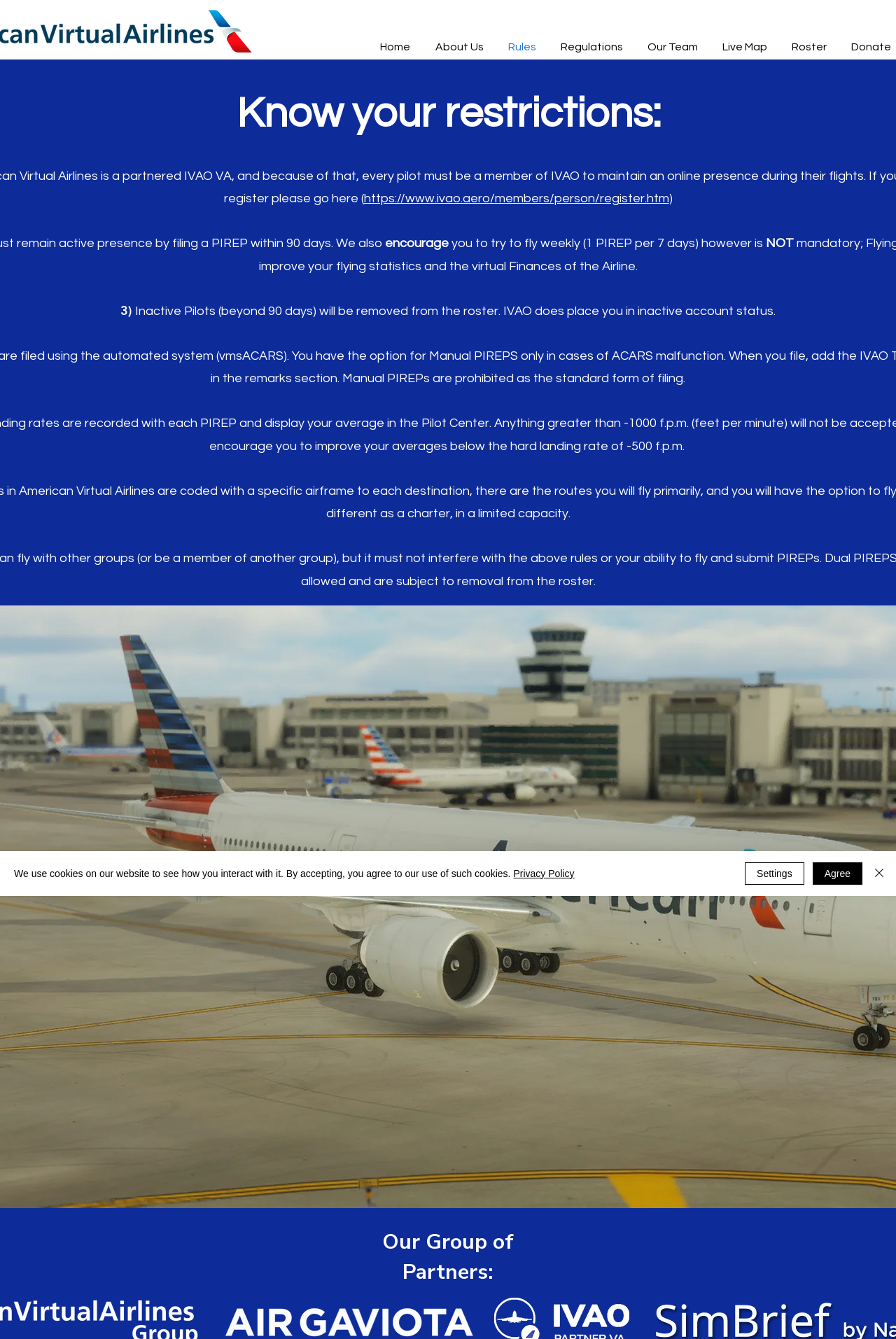Please determine the bounding box coordinates for the element with the description: "Regulations".

[0.612, 0.028, 0.709, 0.041]